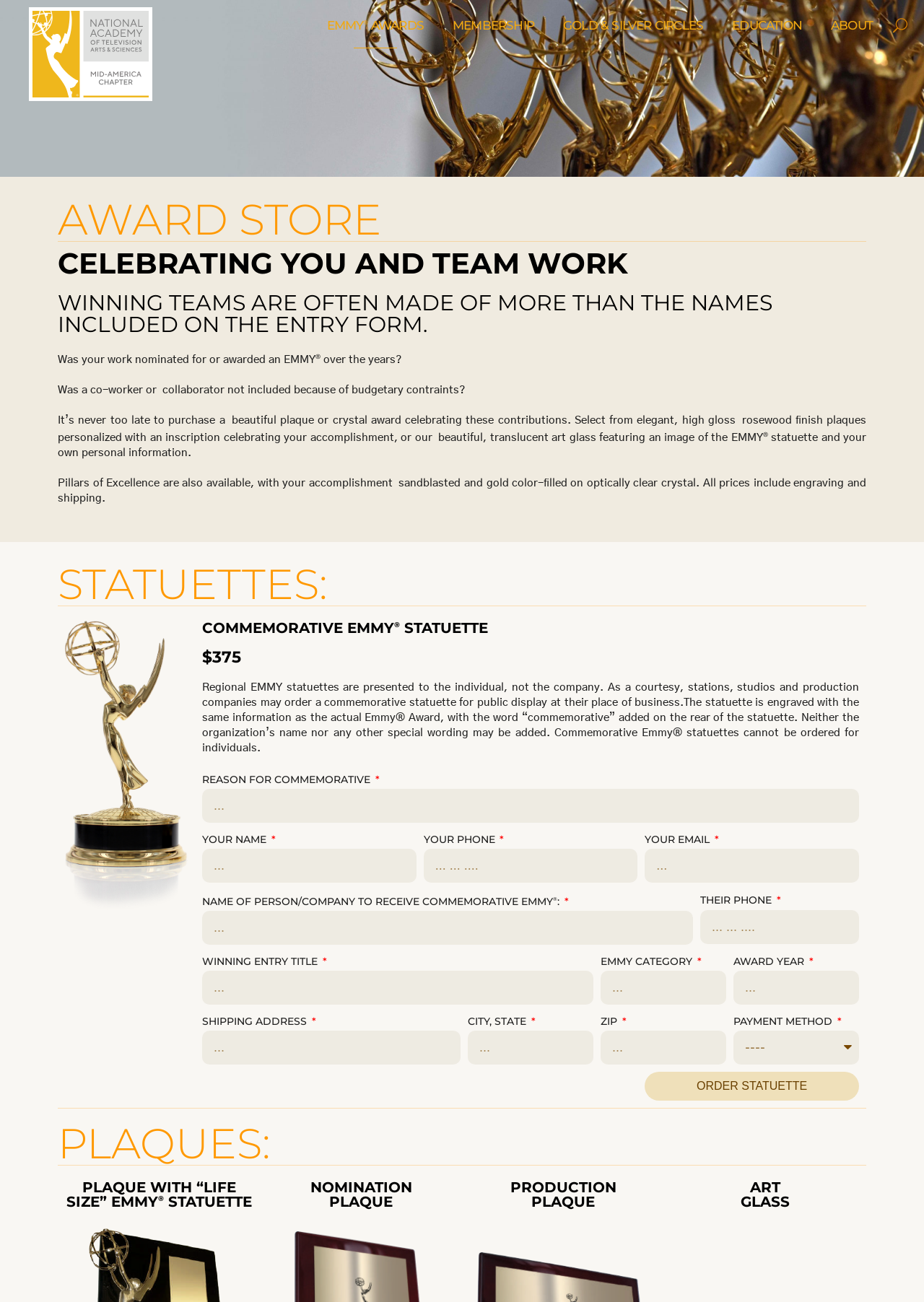What is the purpose of this webpage?
Look at the webpage screenshot and answer the question with a detailed explanation.

Based on the webpage content, it appears to be an award store where users can purchase commemorative Emmy statuettes and plaques. The webpage provides options for users to input their information and order these awards.